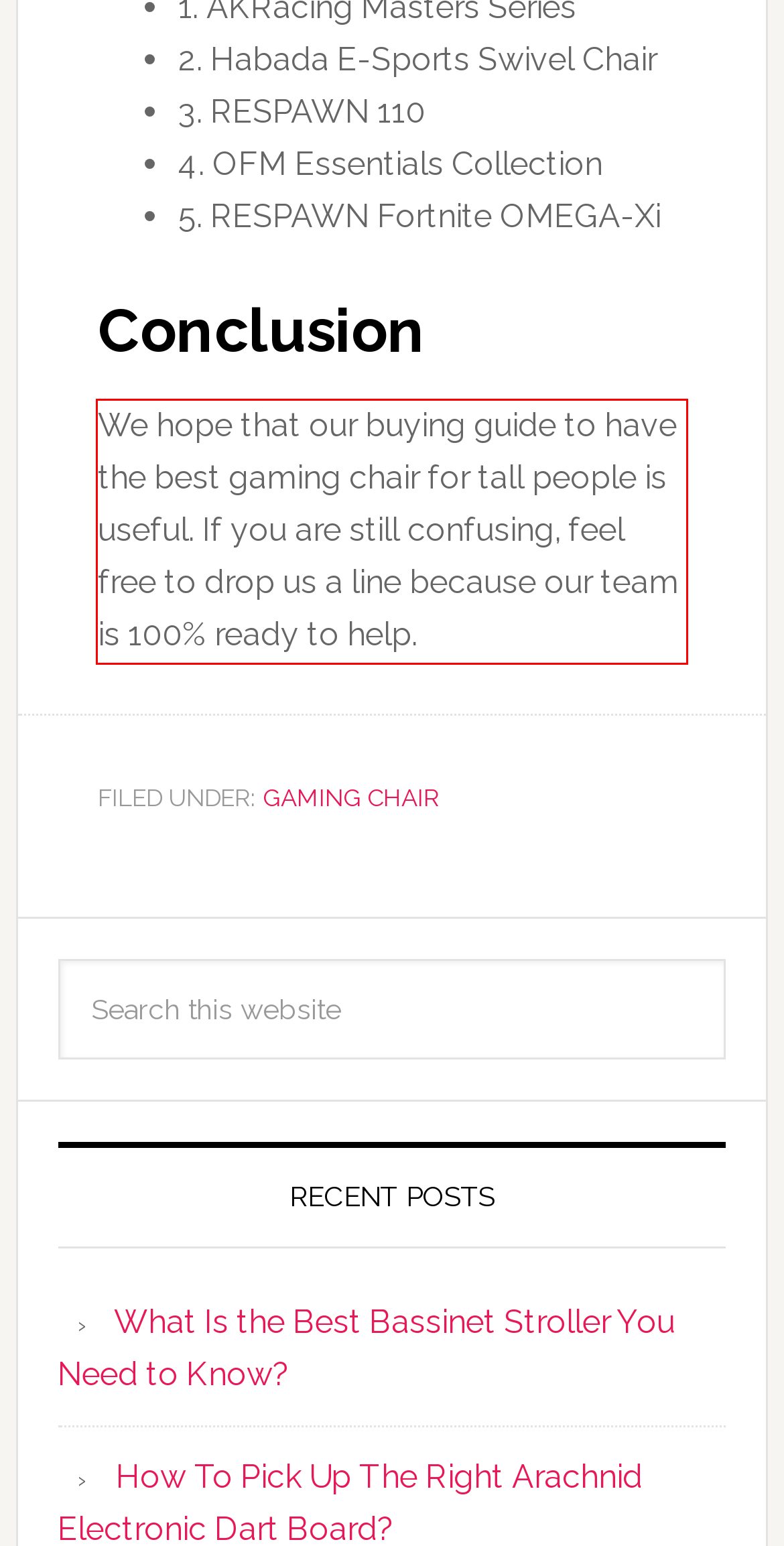From the given screenshot of a webpage, identify the red bounding box and extract the text content within it.

We hope that our buying guide to have the best gaming chair for tall people is useful. If you are still confusing, feel free to drop us a line because our team is 100% ready to help.